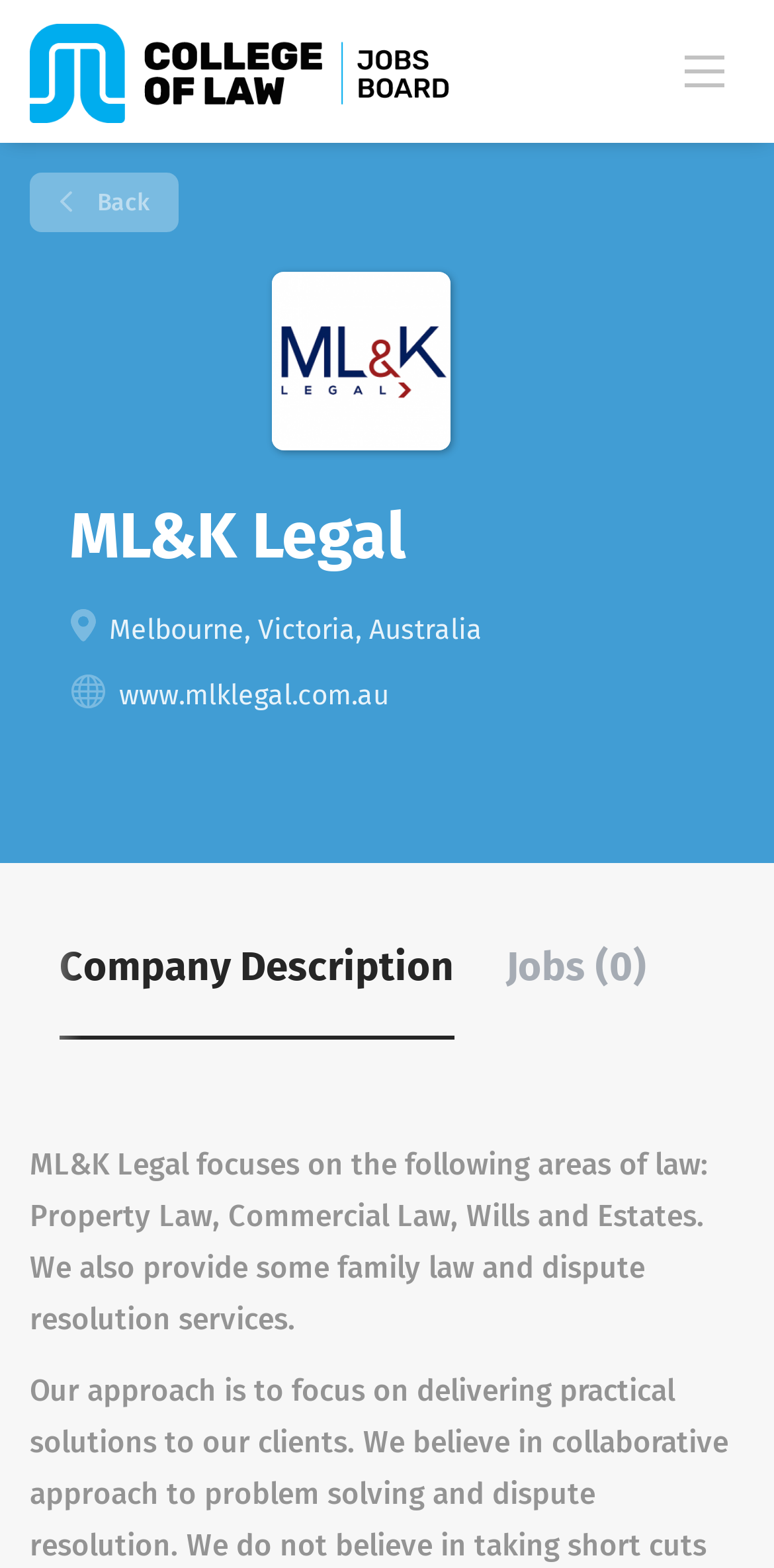What is the location of ML&K Legal?
From the image, respond using a single word or phrase.

Melbourne, Victoria, Australia